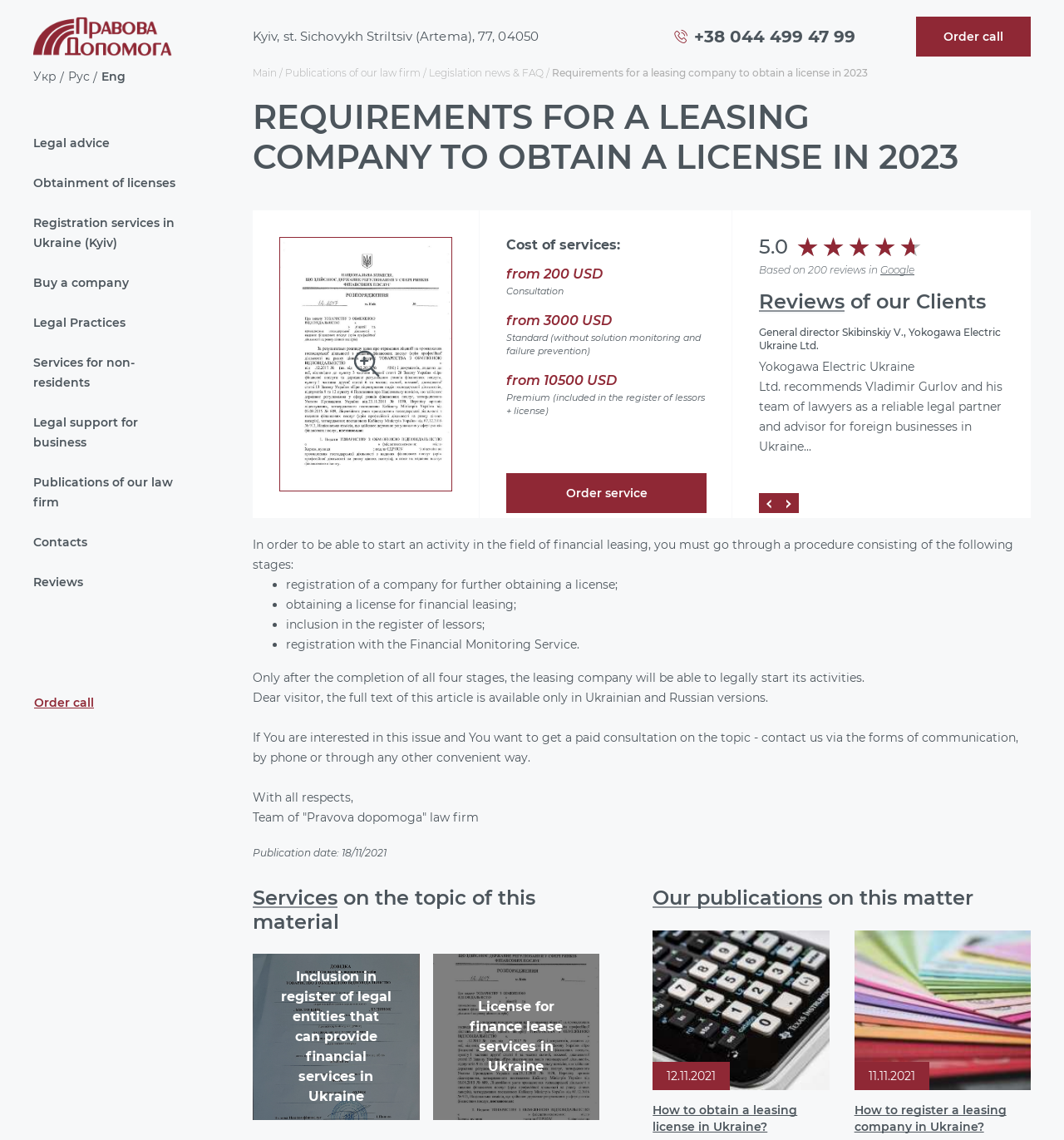Please provide the bounding box coordinates for the UI element as described: "Legislation news & FAQ". The coordinates must be four floats between 0 and 1, represented as [left, top, right, bottom].

[0.384, 0.059, 0.484, 0.069]